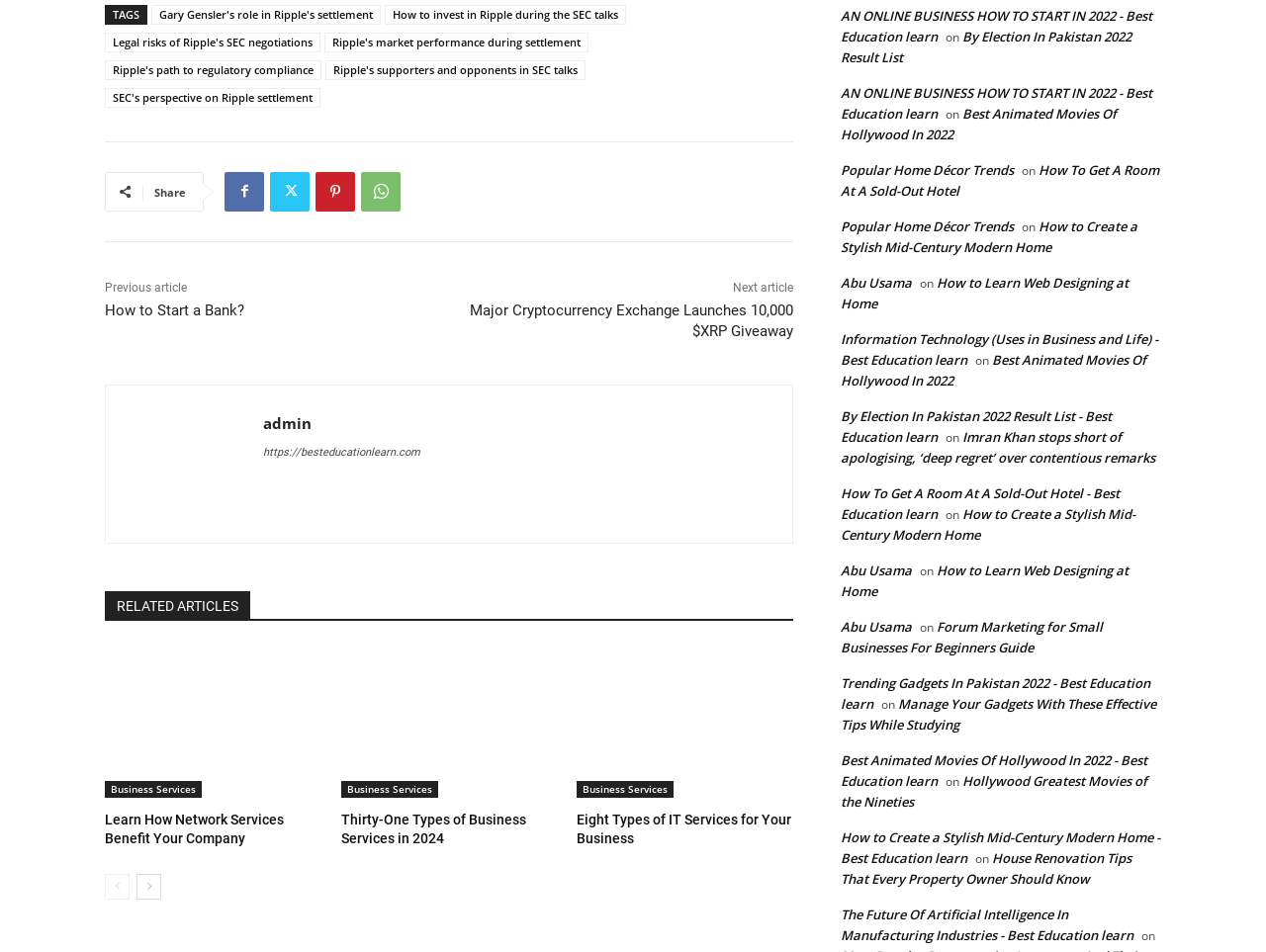Locate the bounding box of the UI element based on this description: "Facebook". Provide four float numbers between 0 and 1 as [left, top, right, bottom].

[0.177, 0.18, 0.209, 0.222]